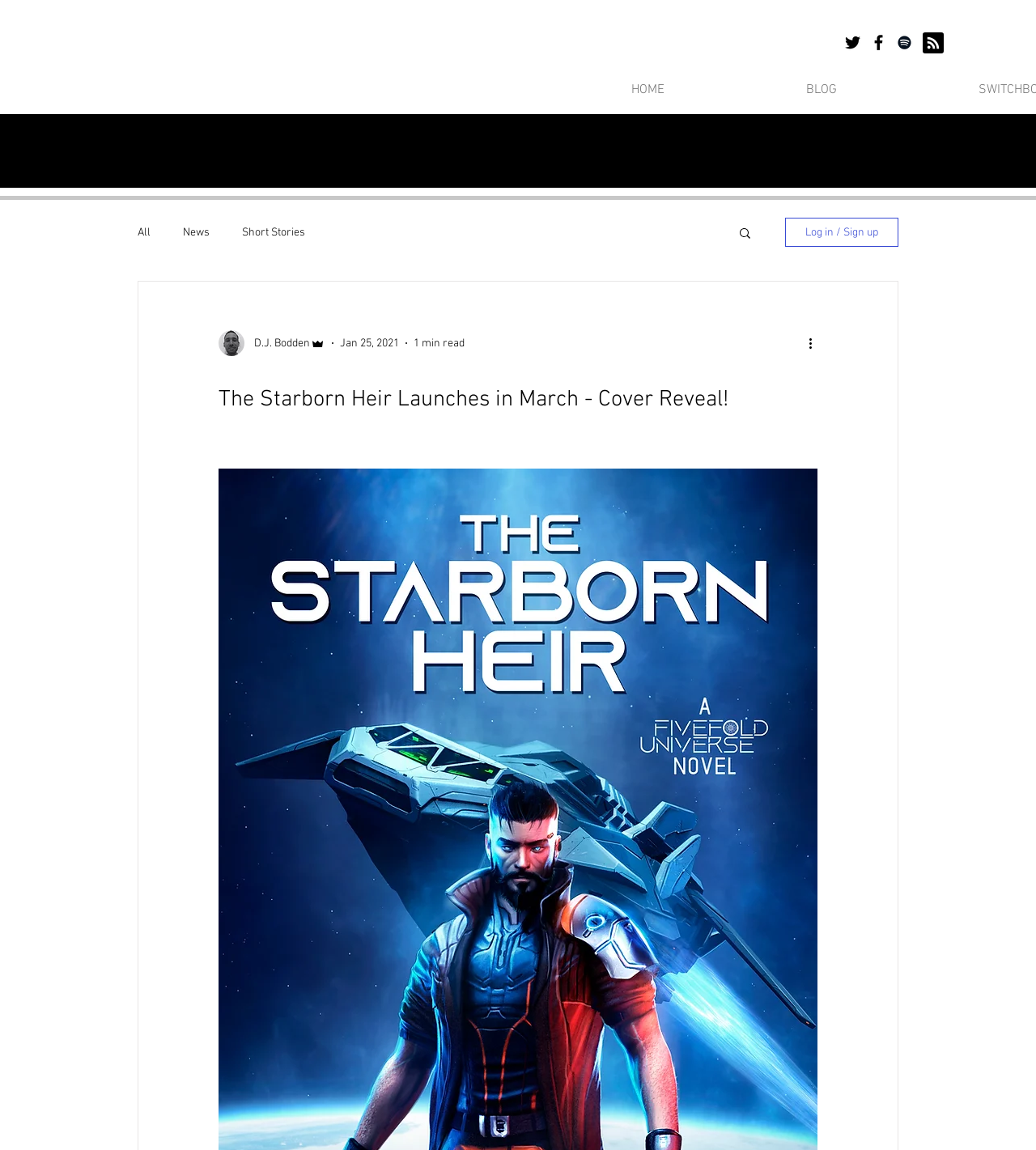Identify the bounding box coordinates of the element that should be clicked to fulfill this task: "Go to the HOME page". The coordinates should be provided as four float numbers between 0 and 1, i.e., [left, top, right, bottom].

[0.541, 0.061, 0.709, 0.096]